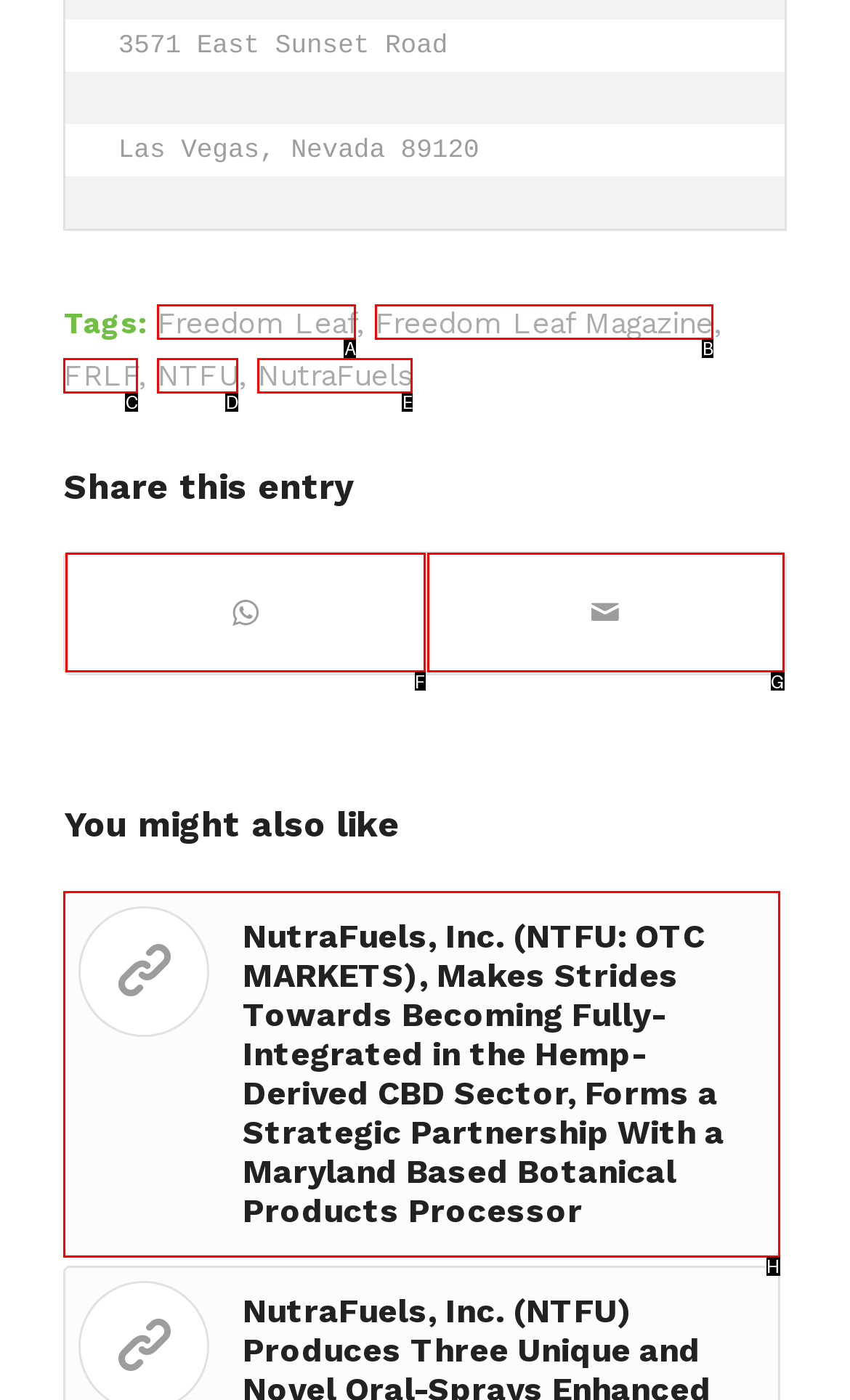Match the description: Freedom Leaf to one of the options shown. Reply with the letter of the best match.

A